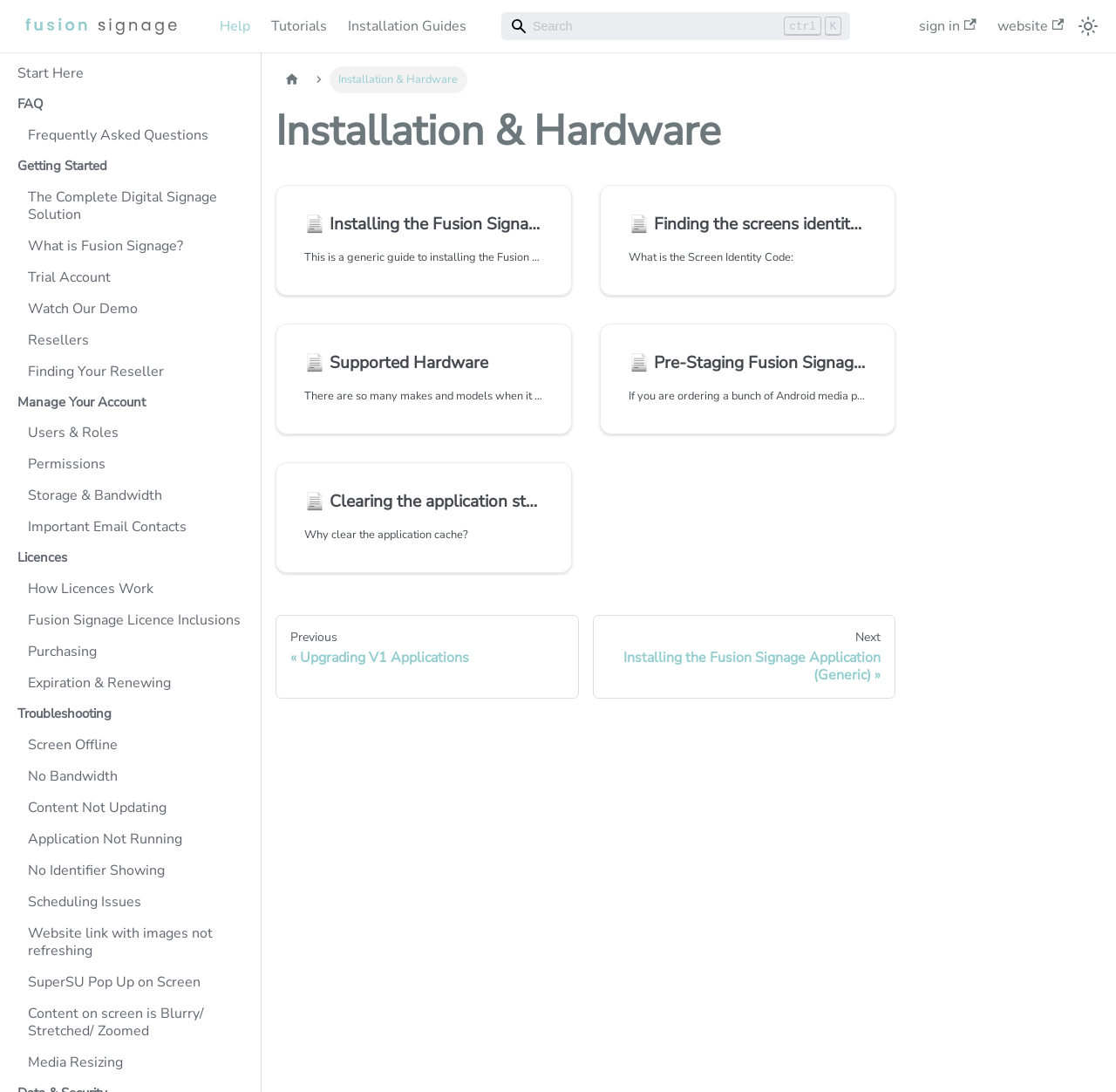How many links are there in the breadcrumbs navigation? Analyze the screenshot and reply with just one word or a short phrase.

2